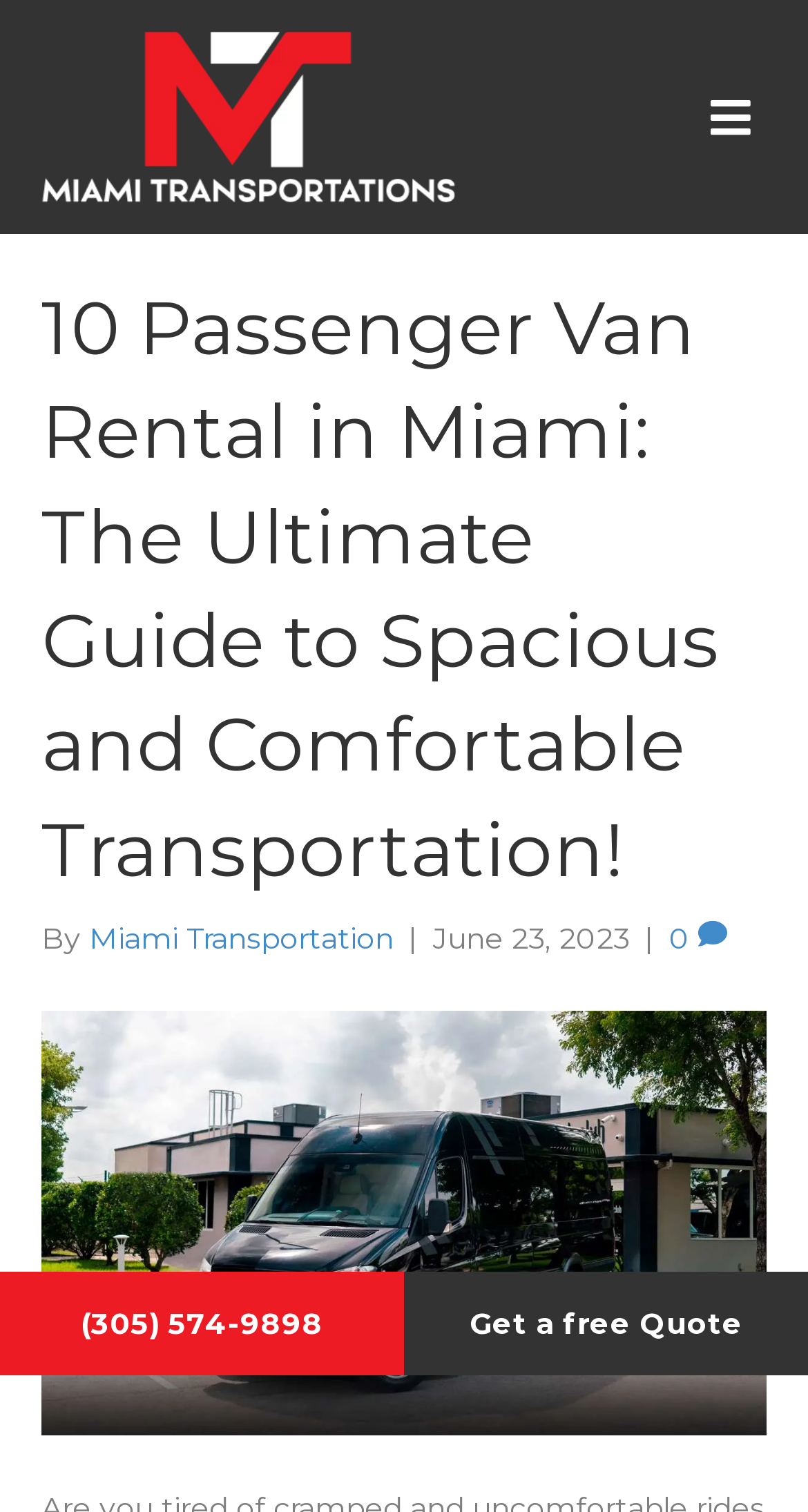What is the company name?
Identify the answer in the screenshot and reply with a single word or phrase.

Miami Transportation